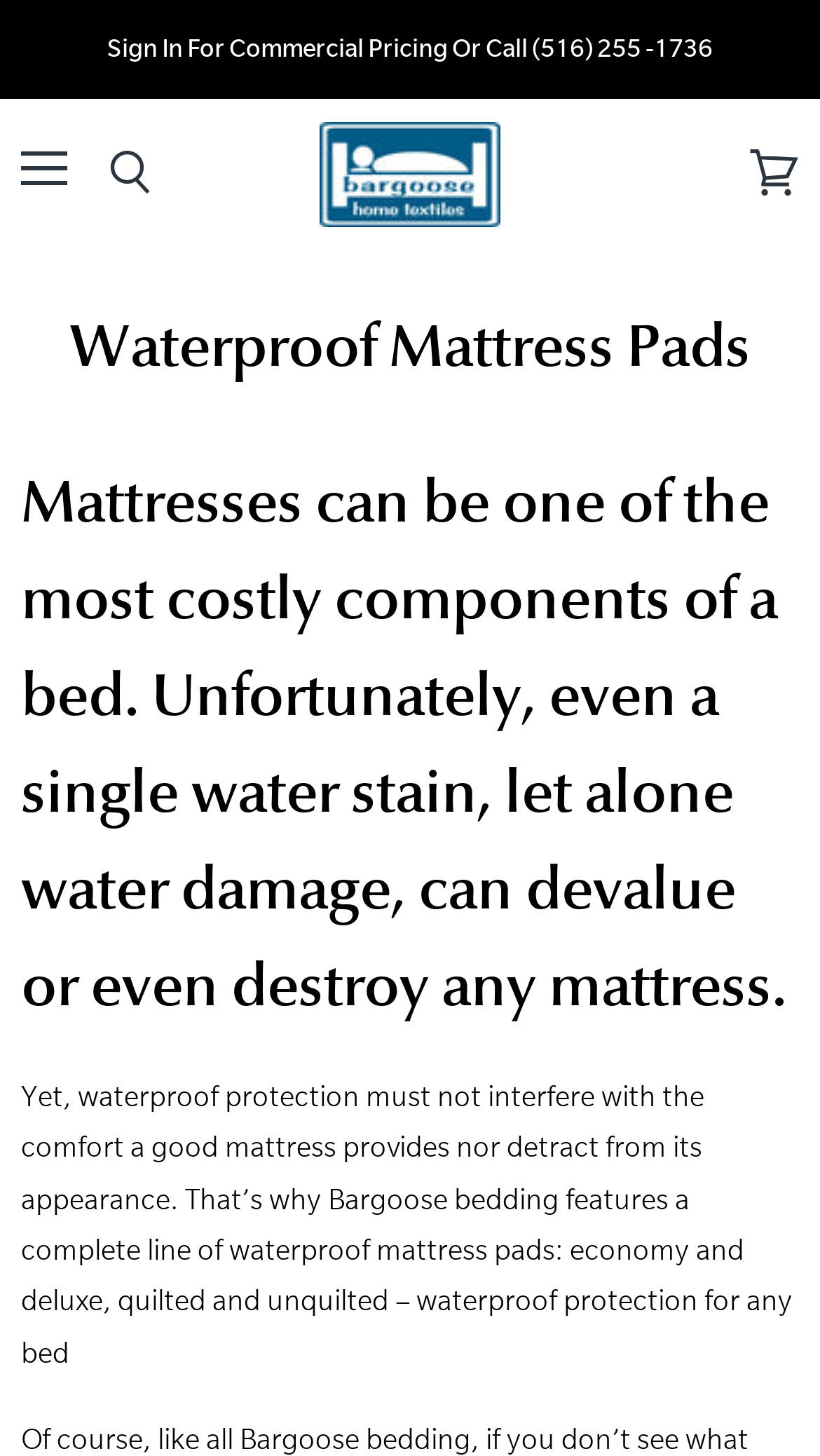What is the company name?
Use the image to give a comprehensive and detailed response to the question.

I found the company name by looking at the link element with the text 'Bargoose Home Textiles, Inc.' which is located at the top of the webpage, and also has an associated image with the same name.